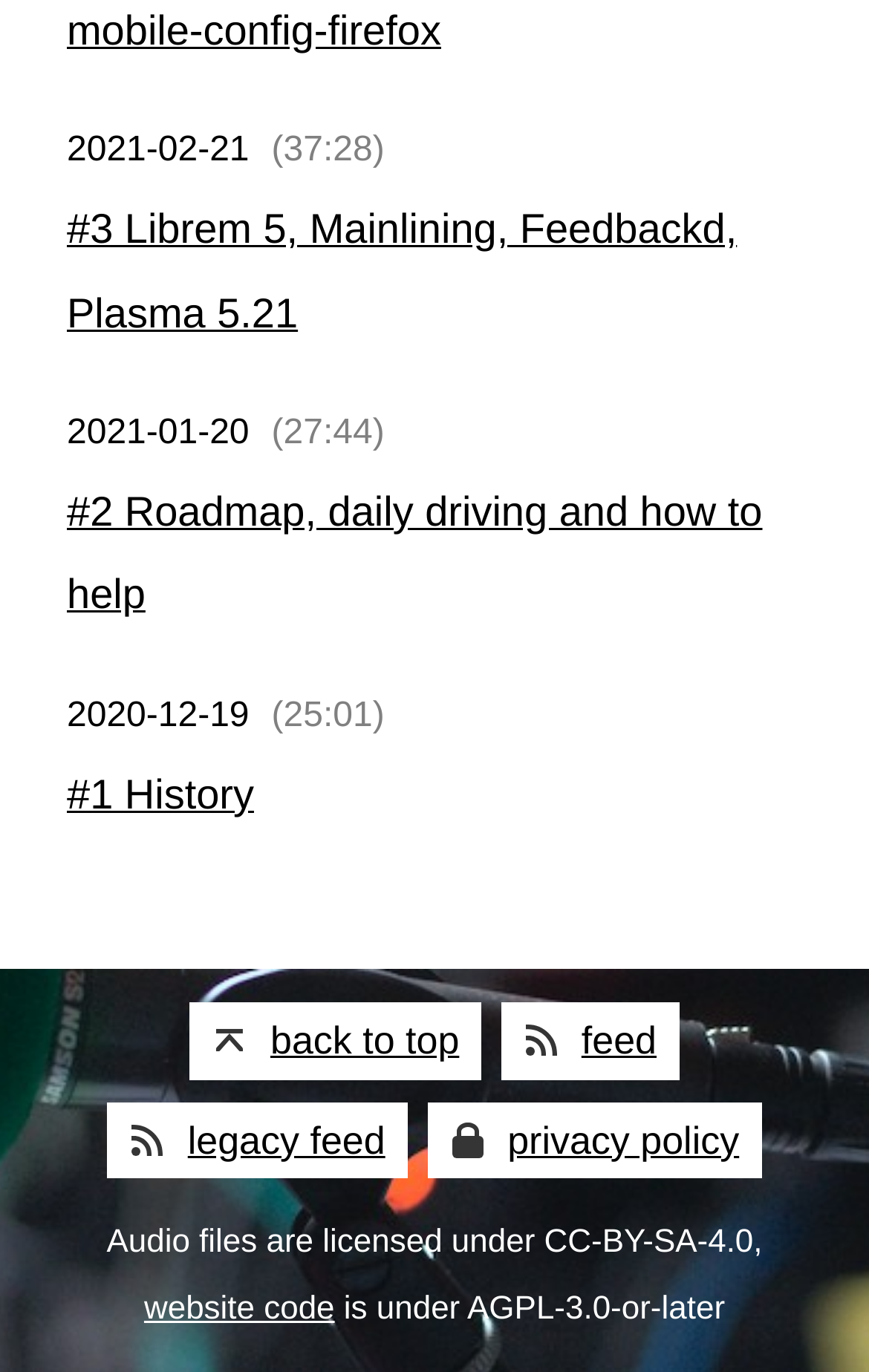What license is the website code under? Based on the image, give a response in one word or a short phrase.

AGPL-3.0-or-later